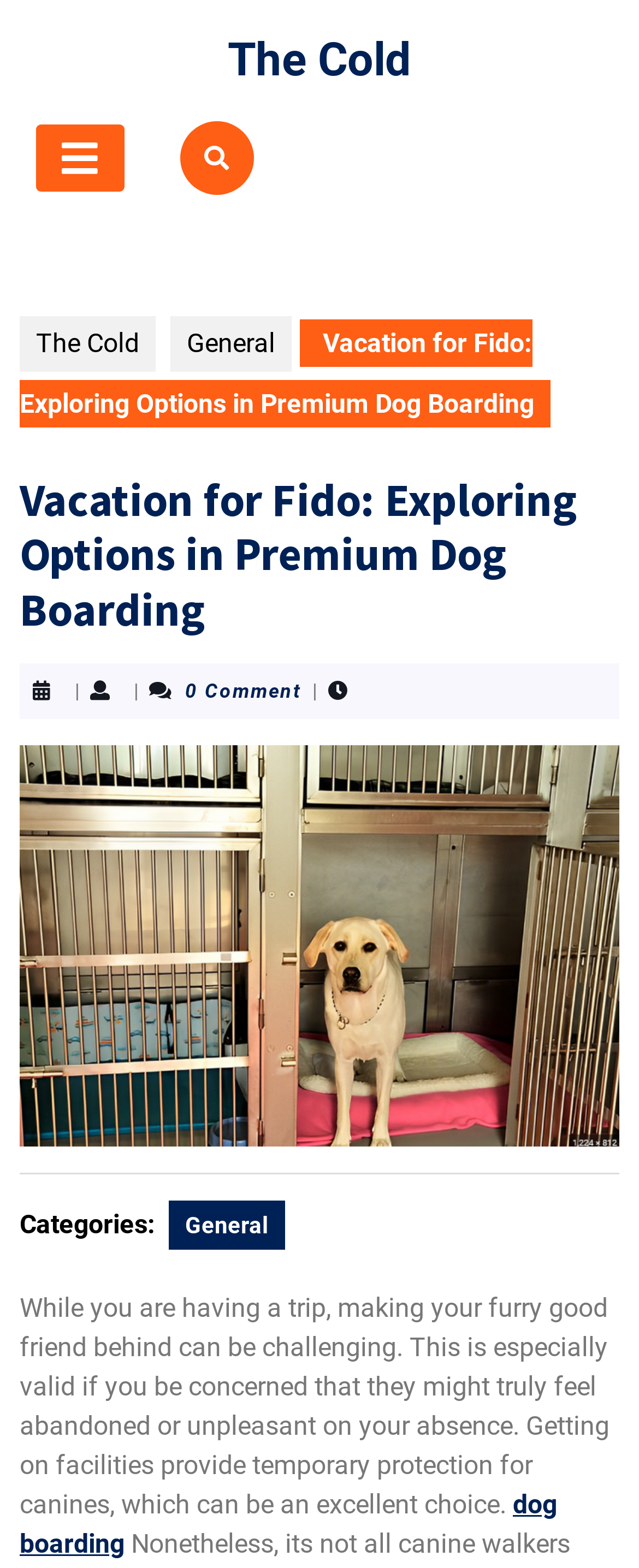Write an exhaustive caption that covers the webpage's main aspects.

The webpage is about exploring premium dog boarding options for pet owners who are planning a vacation. At the top, there is a link to "The Cold" and an open button icon. Below that, there is a navigation menu with links to "The Cold" and "General". 

The main content area has a heading that reads "Vacation for Fido: Exploring Options in Premium Dog Boarding" and is accompanied by a post thumbnail image. Below the heading, there are some metadata, including a separator line, the number of comments, and a category label. 

The main article starts with a paragraph of text that discusses the challenges of leaving pets behind while traveling and how temporary dog boarding facilities can be a good solution. The article also includes a link to "dog boarding" at the bottom.